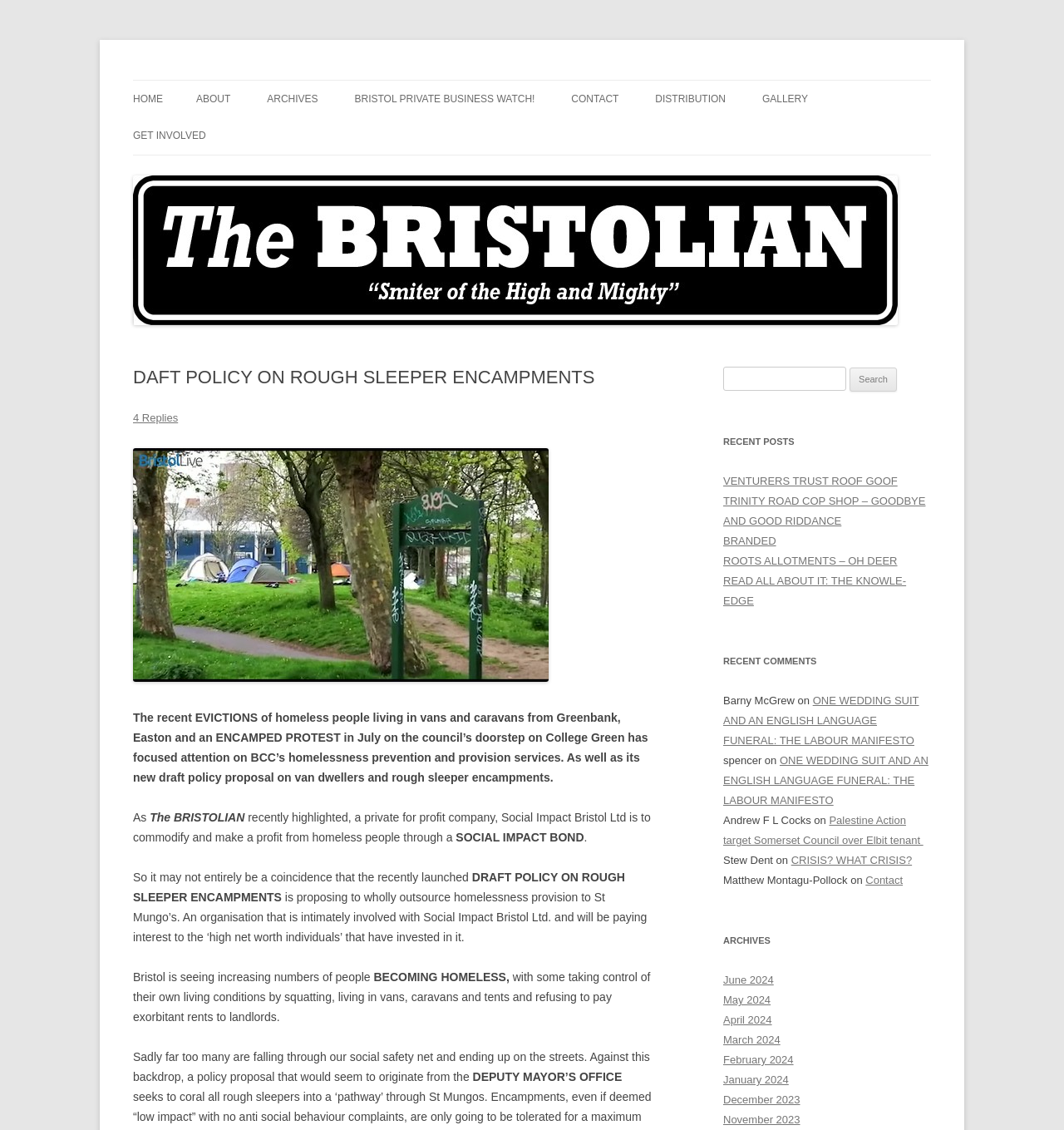What is the purpose of the search bar?
Please answer the question with a detailed and comprehensive explanation.

I inferred the answer by looking at the search bar element, which has a placeholder text 'Search for:' and a button labeled 'Search', indicating that it is used to search for content on the website.